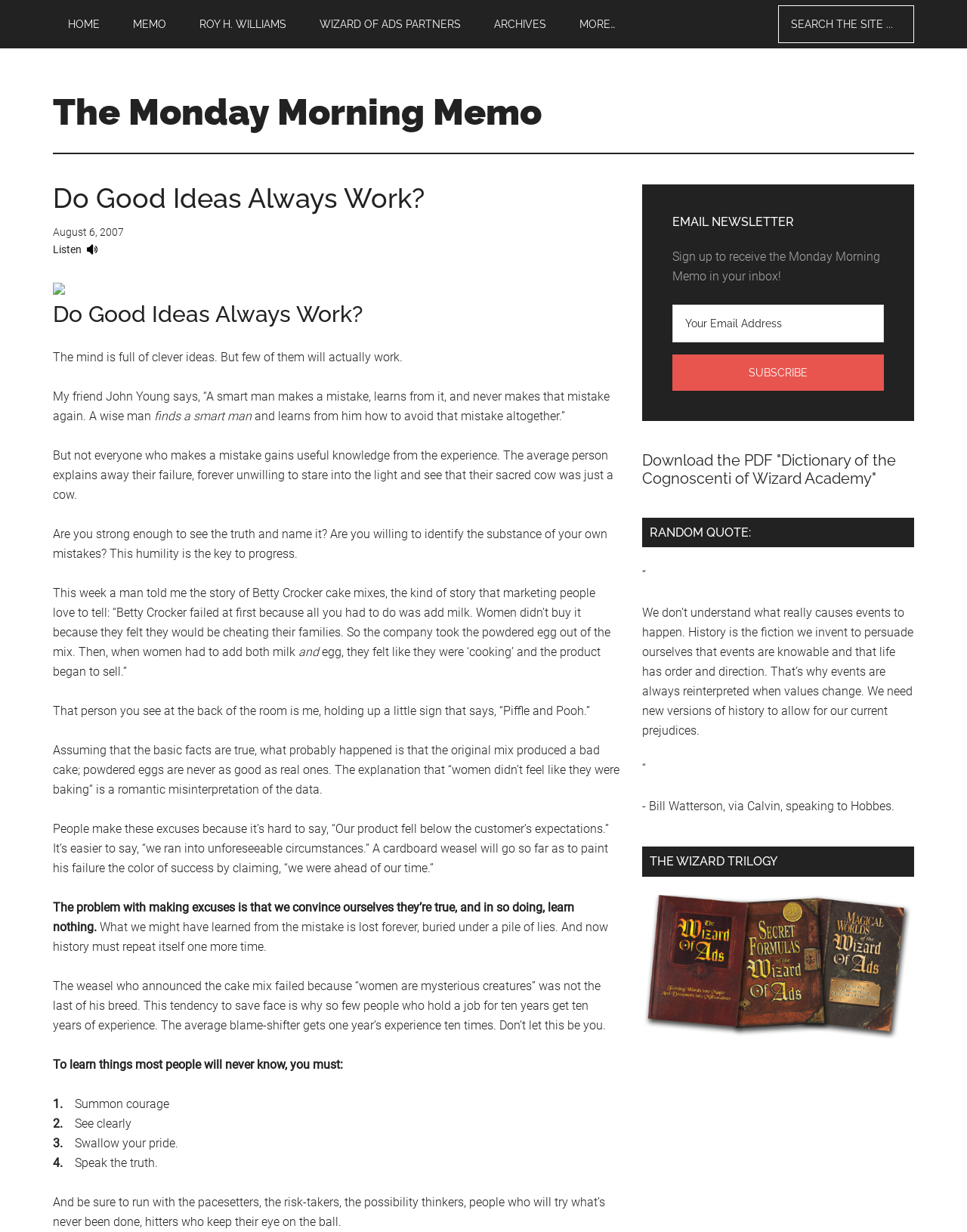What is the name of the author of the article?
We need a detailed and exhaustive answer to the question. Please elaborate.

I inferred this answer by looking at the navigation links at the top of the webpage, where 'ROY H. WILLIAMS' is listed as one of the options, suggesting that the author of the article is Roy H. Williams.